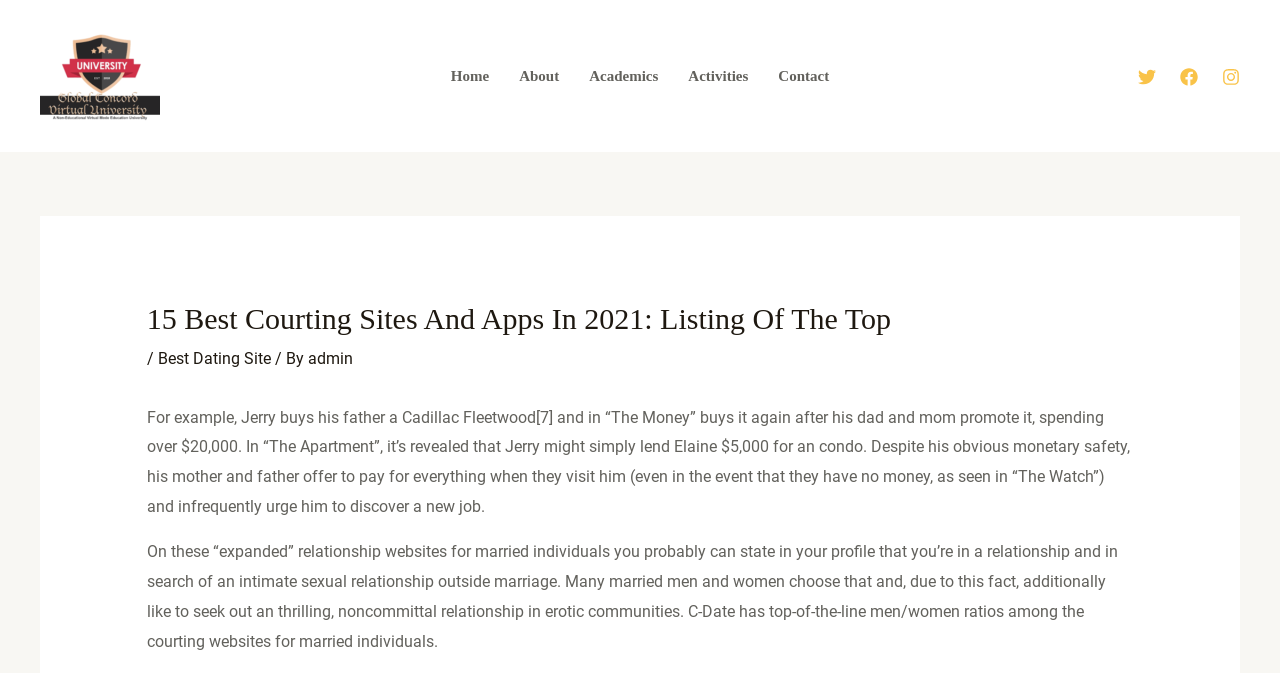Determine the coordinates of the bounding box for the clickable area needed to execute this instruction: "Go to the Home page".

[0.341, 0.042, 0.394, 0.184]